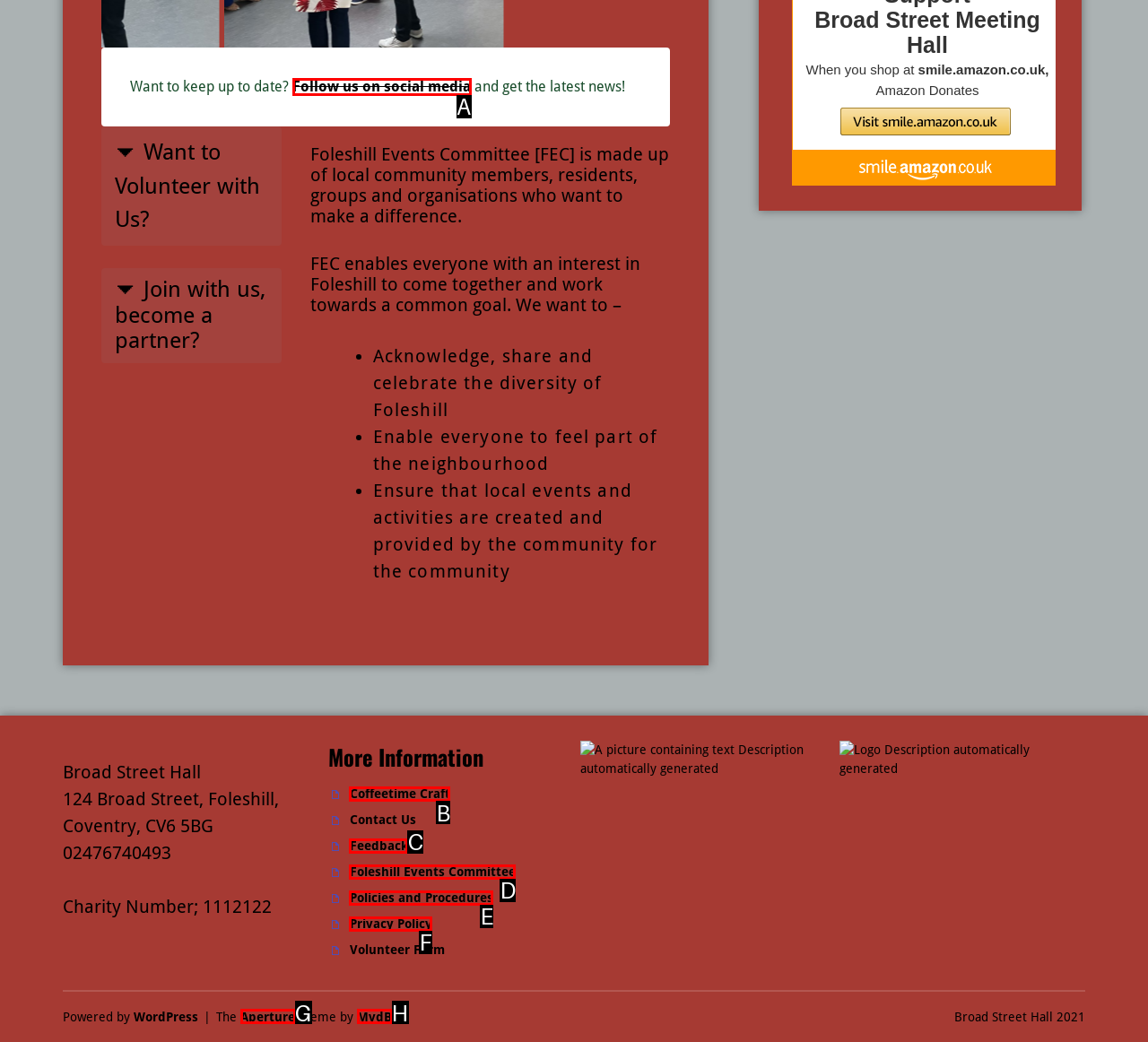From the options shown in the screenshot, tell me which lettered element I need to click to complete the task: Click on Coffeetime Craft.

B